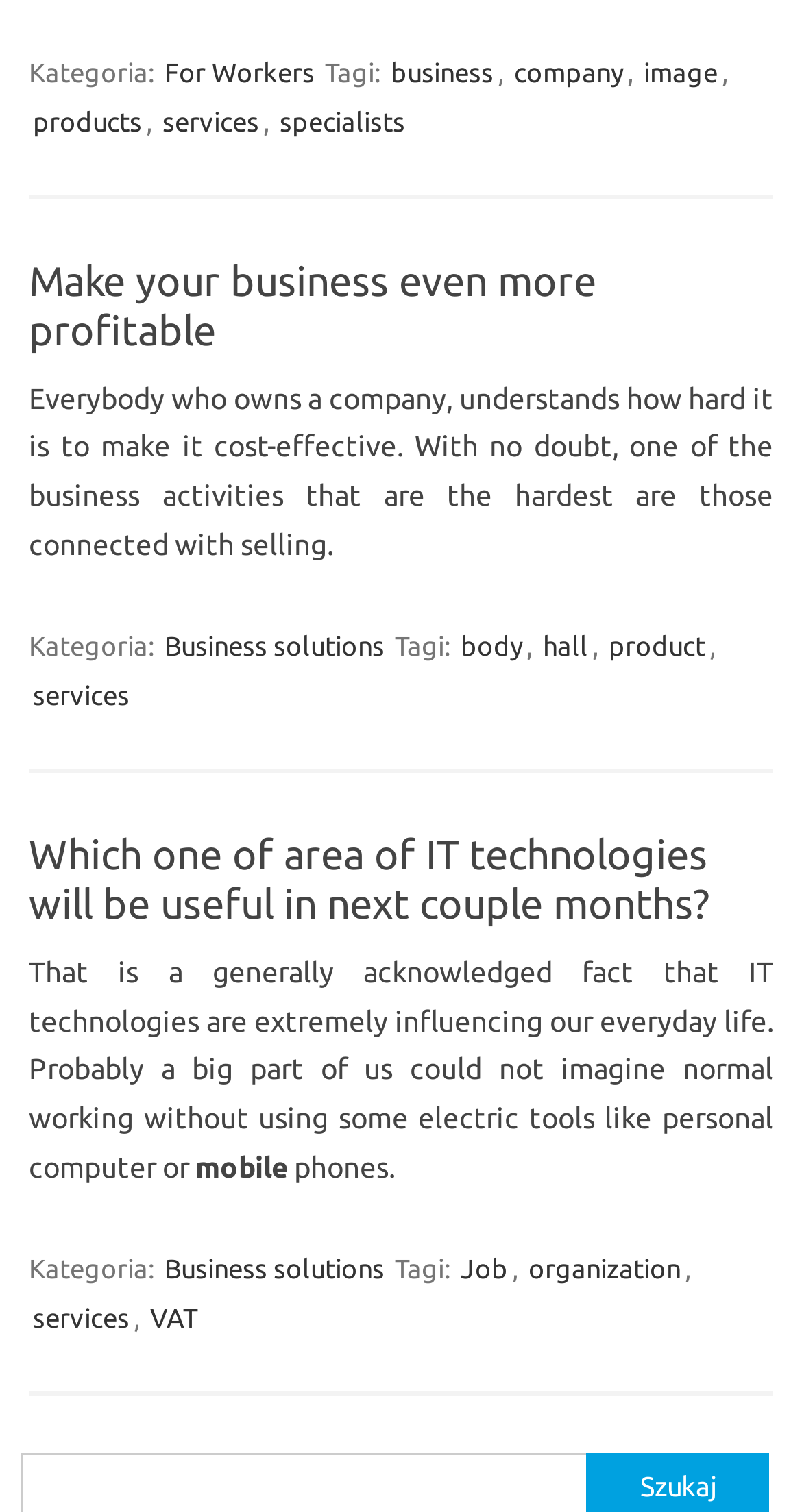Please specify the bounding box coordinates of the region to click in order to perform the following instruction: "Search for something".

None